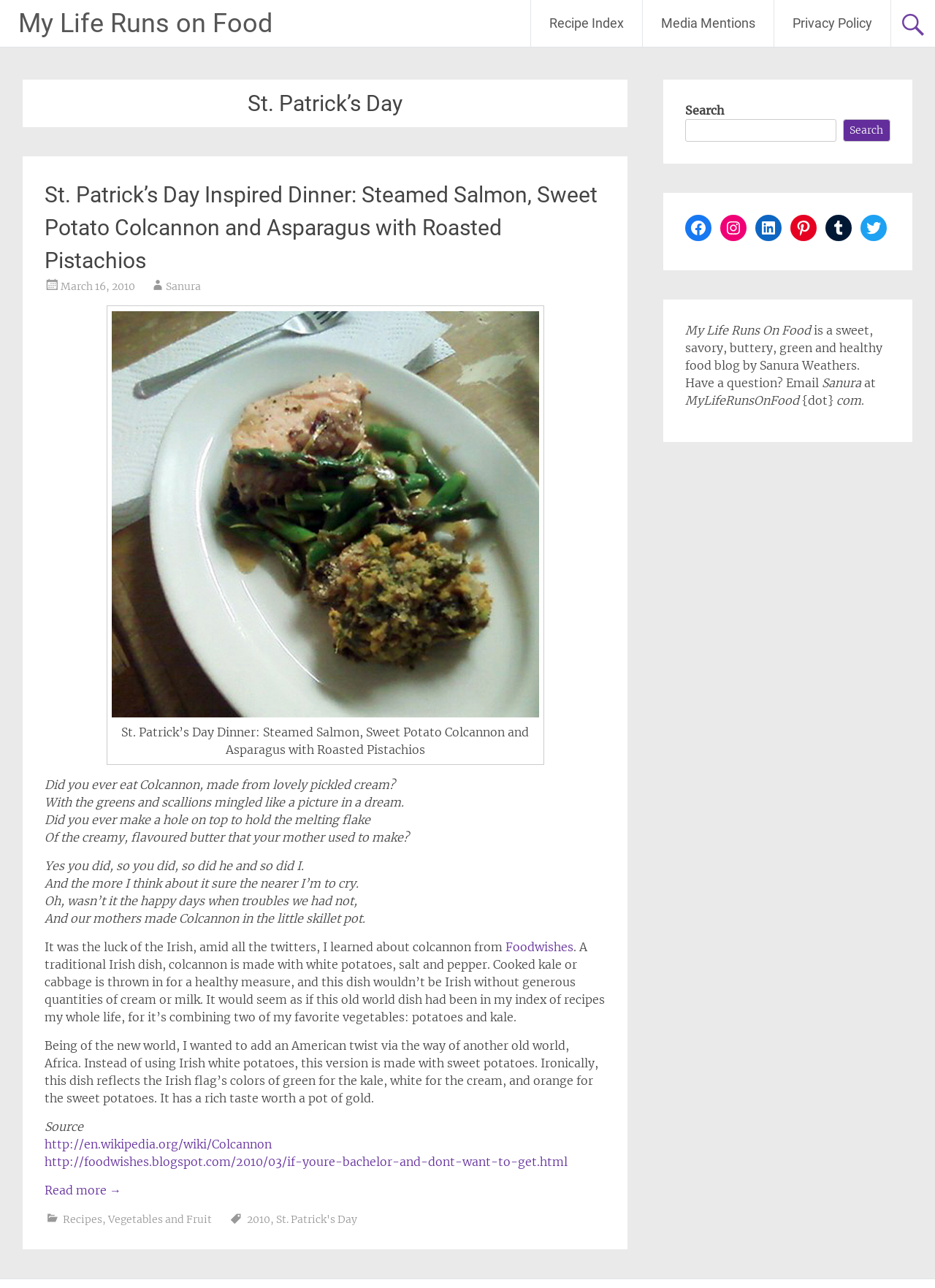What is the title of the St. Patrick's Day inspired dinner recipe?
Please provide a single word or phrase based on the screenshot.

Steamed Salmon, Sweet Potato Colcannon and Asparagus with Roasted Pistachios